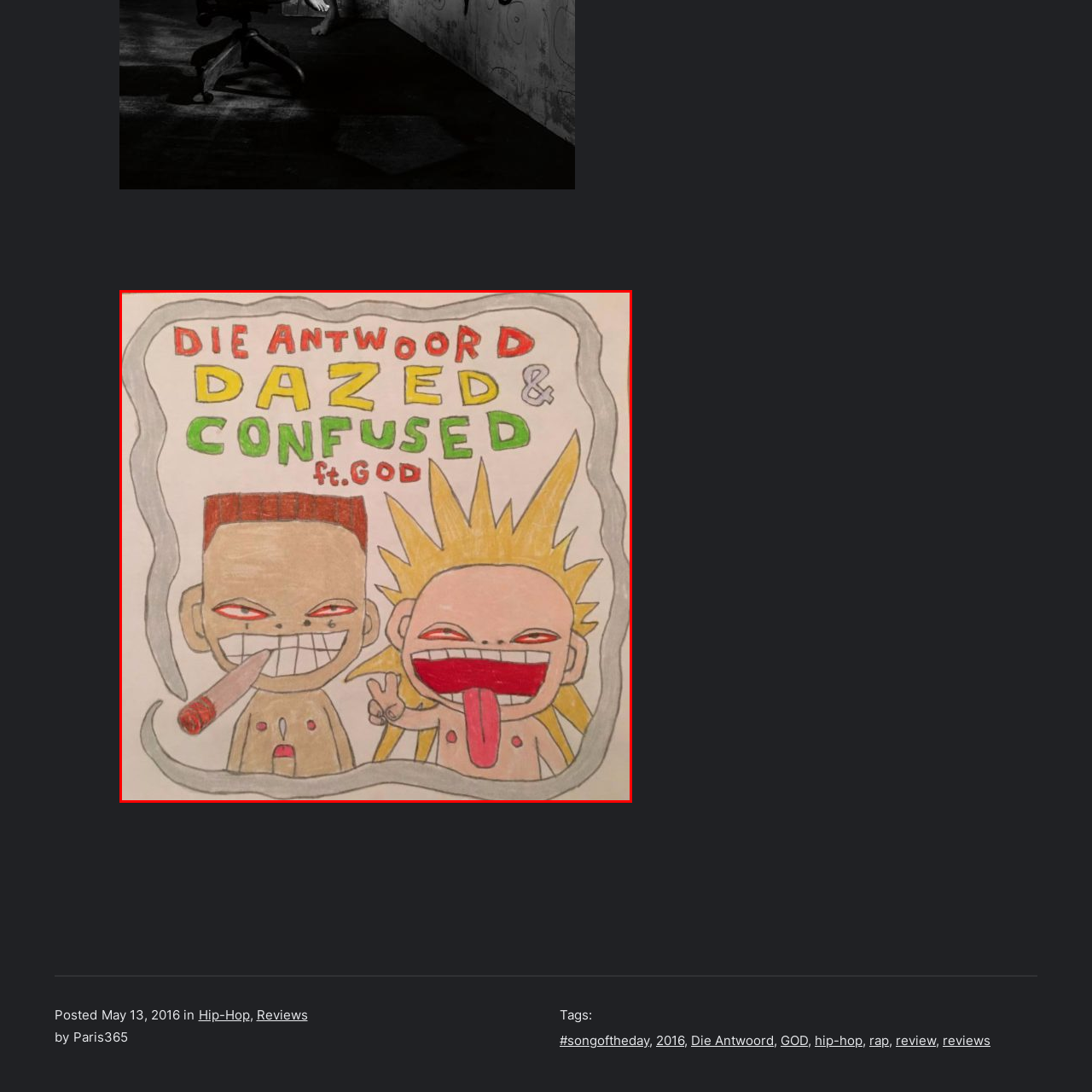Offer a detailed explanation of the scene within the red bounding box.

The image depicts a vibrant and playful album cover for the song "Dazed & Confused" by the South African group Die Antwoord, featuring the artist God. The artwork showcases two cartoonish characters with exaggerated features: the character on the left has a cigar in his mouth and a playful yet mischievous grin, while the character on the right sticks out his tongue, exuding a cheeky attitude. The background is filled with bold colors and dynamic lettering, prominently displaying the title “DIE ANTWORD” in striking red and yellow, while the subtitle “DAZED & CONFUSED” is written in green. The overall composition combines humor and a lively aesthetic, encapsulating the eclectic essence of Die Antwoord's music and visual style.